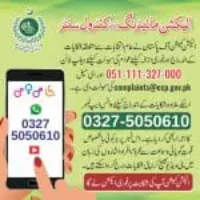Can you give a comprehensive explanation to the question given the content of the image?
What is the phone number for direct contact?

The caption highlights a phone number, 0327-5050610, as a prominent feature for direct contact, allowing voters to reach out for assistance.